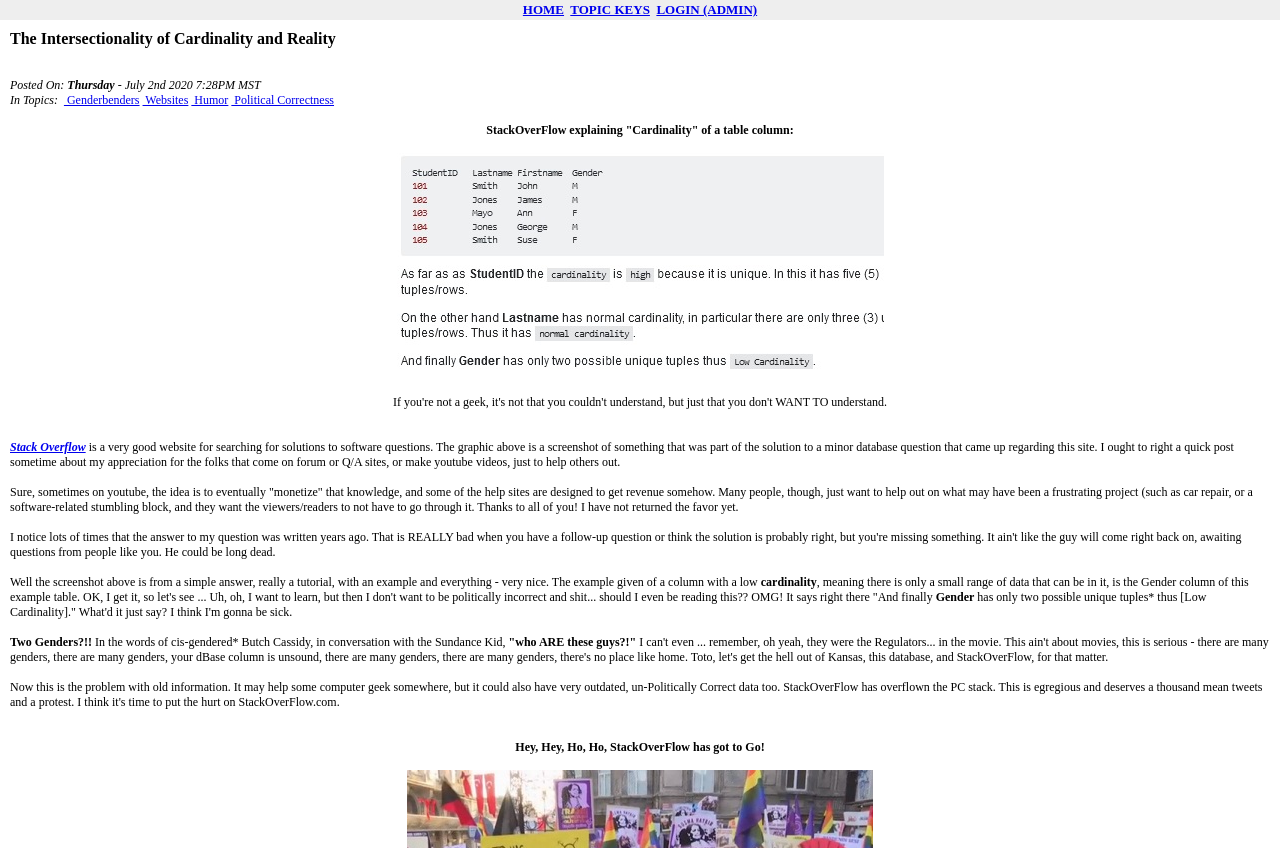Pinpoint the bounding box coordinates of the clickable area needed to execute the instruction: "Enter your name". The coordinates should be specified as four float numbers between 0 and 1, i.e., [left, top, right, bottom].

None